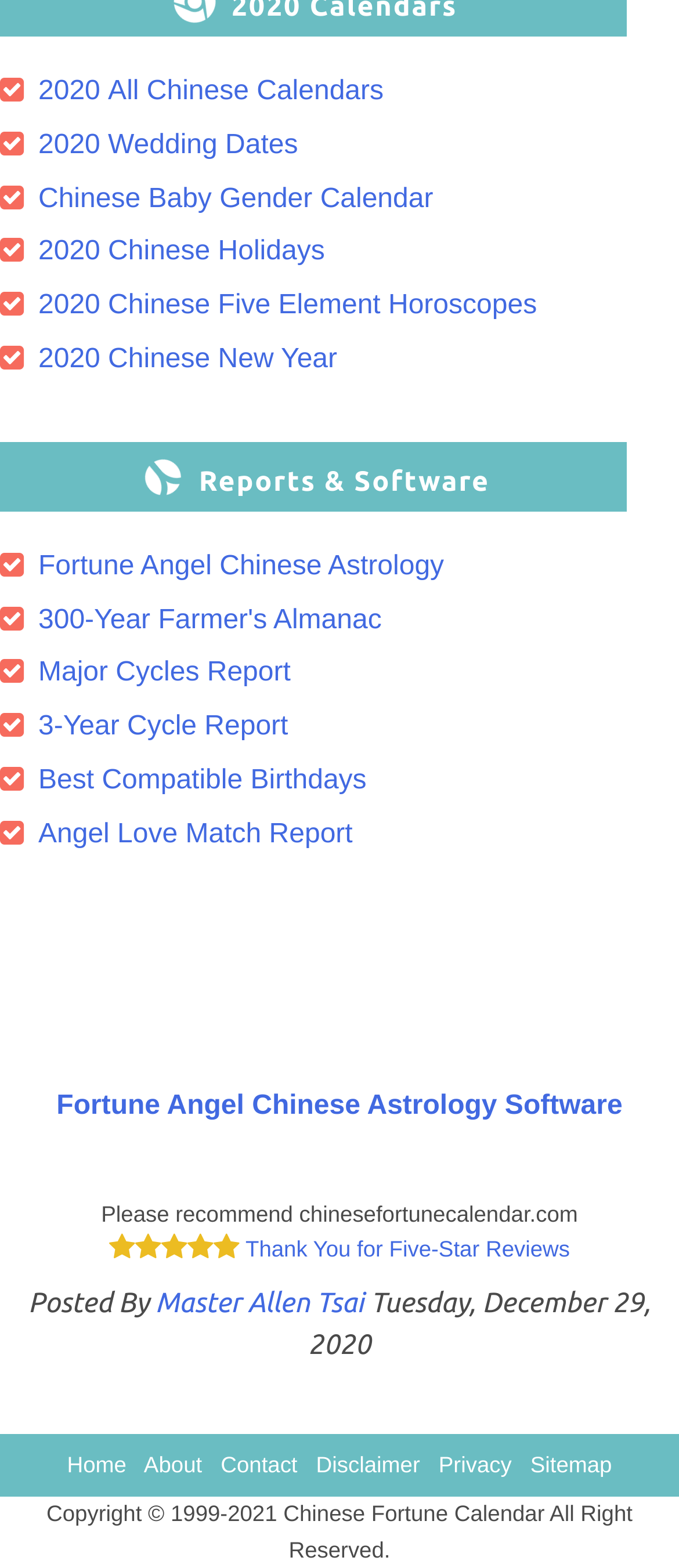Indicate the bounding box coordinates of the clickable region to achieve the following instruction: "View 300-Year Farmer's Almanac."

[0.0, 0.386, 0.562, 0.405]